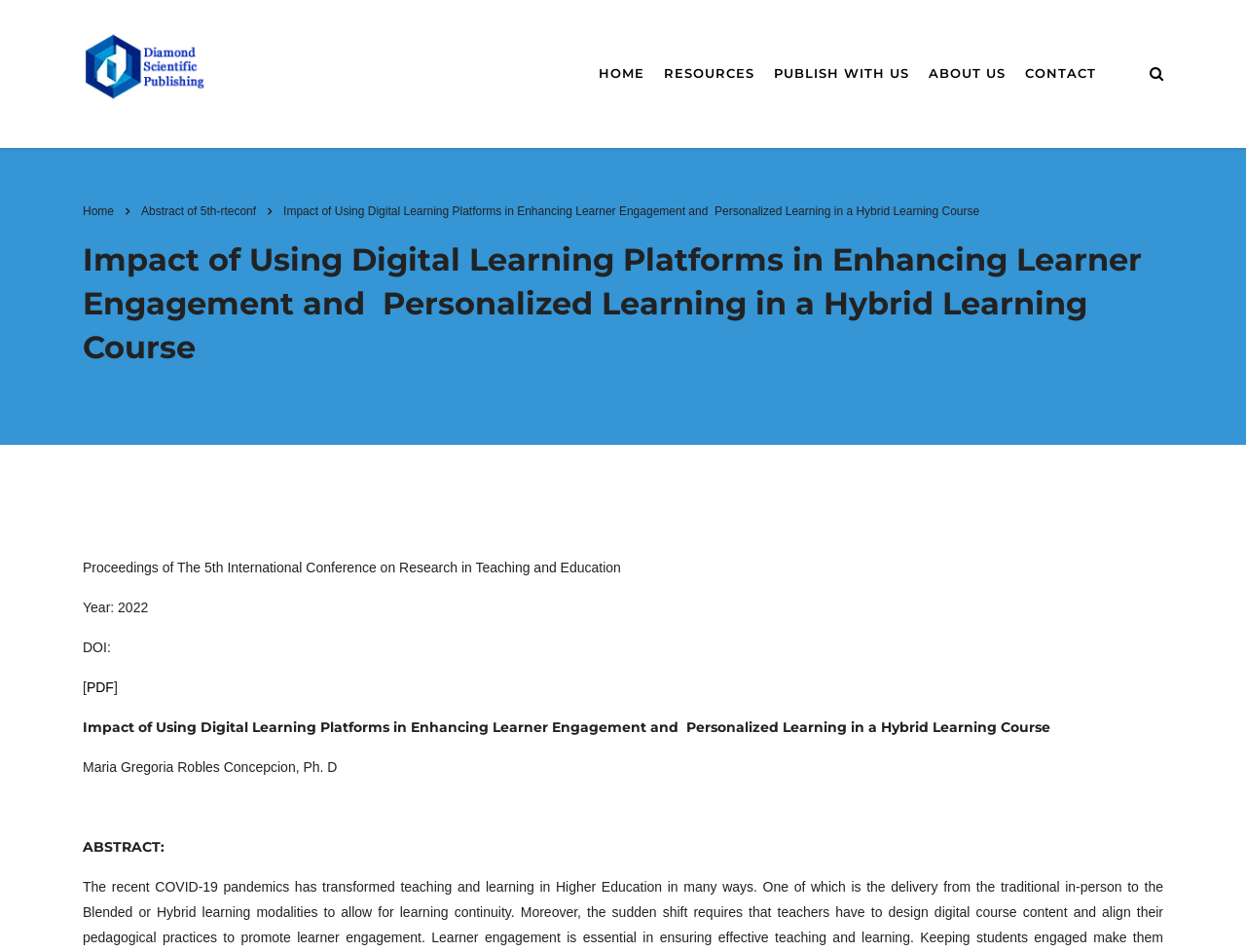Please identify the bounding box coordinates of the clickable area that will fulfill the following instruction: "view publication". The coordinates should be in the format of four float numbers between 0 and 1, i.e., [left, top, right, bottom].

[0.066, 0.061, 0.167, 0.077]